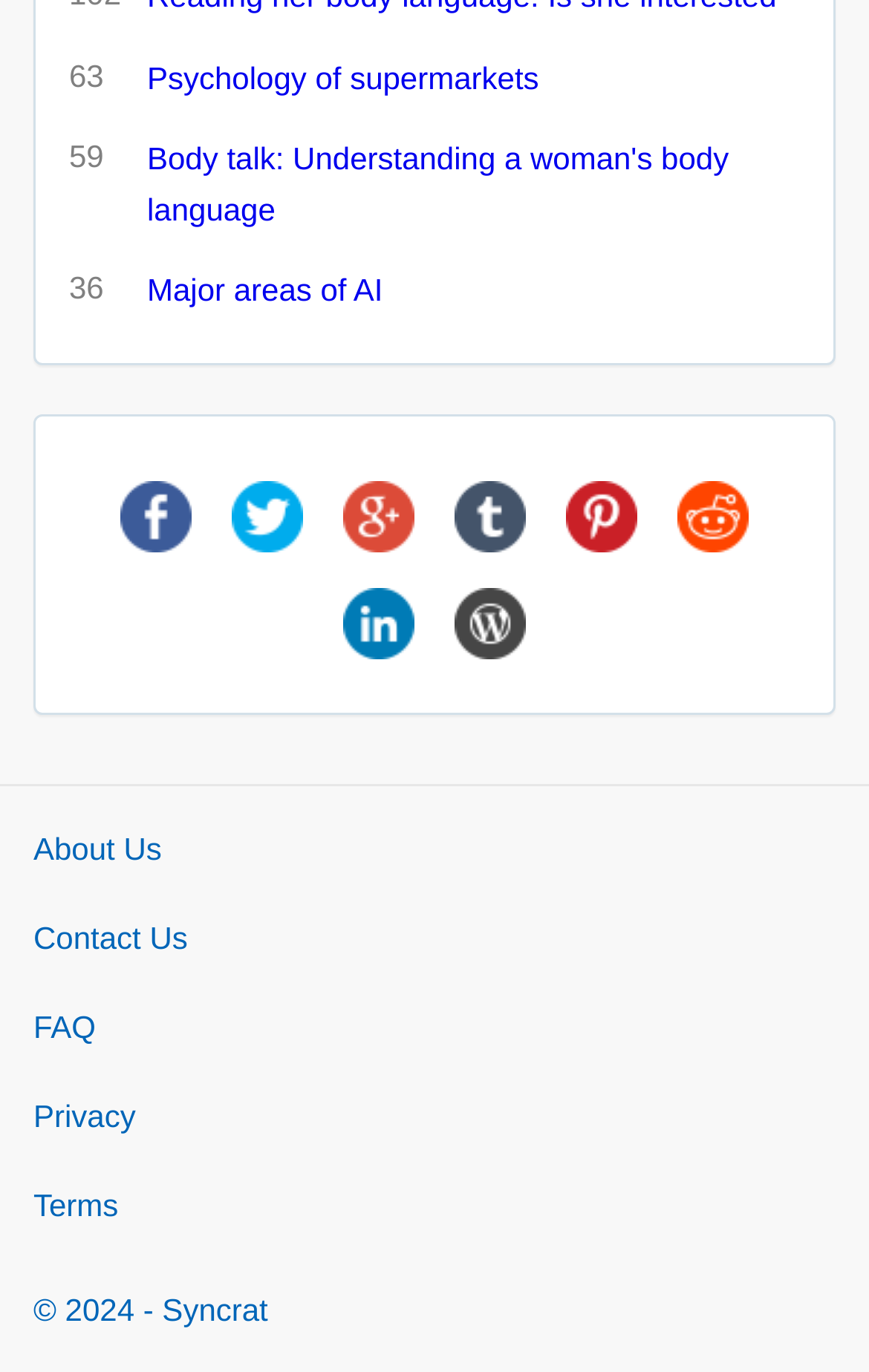Locate the bounding box coordinates of the segment that needs to be clicked to meet this instruction: "Explore major areas of AI".

[0.169, 0.193, 0.921, 0.229]